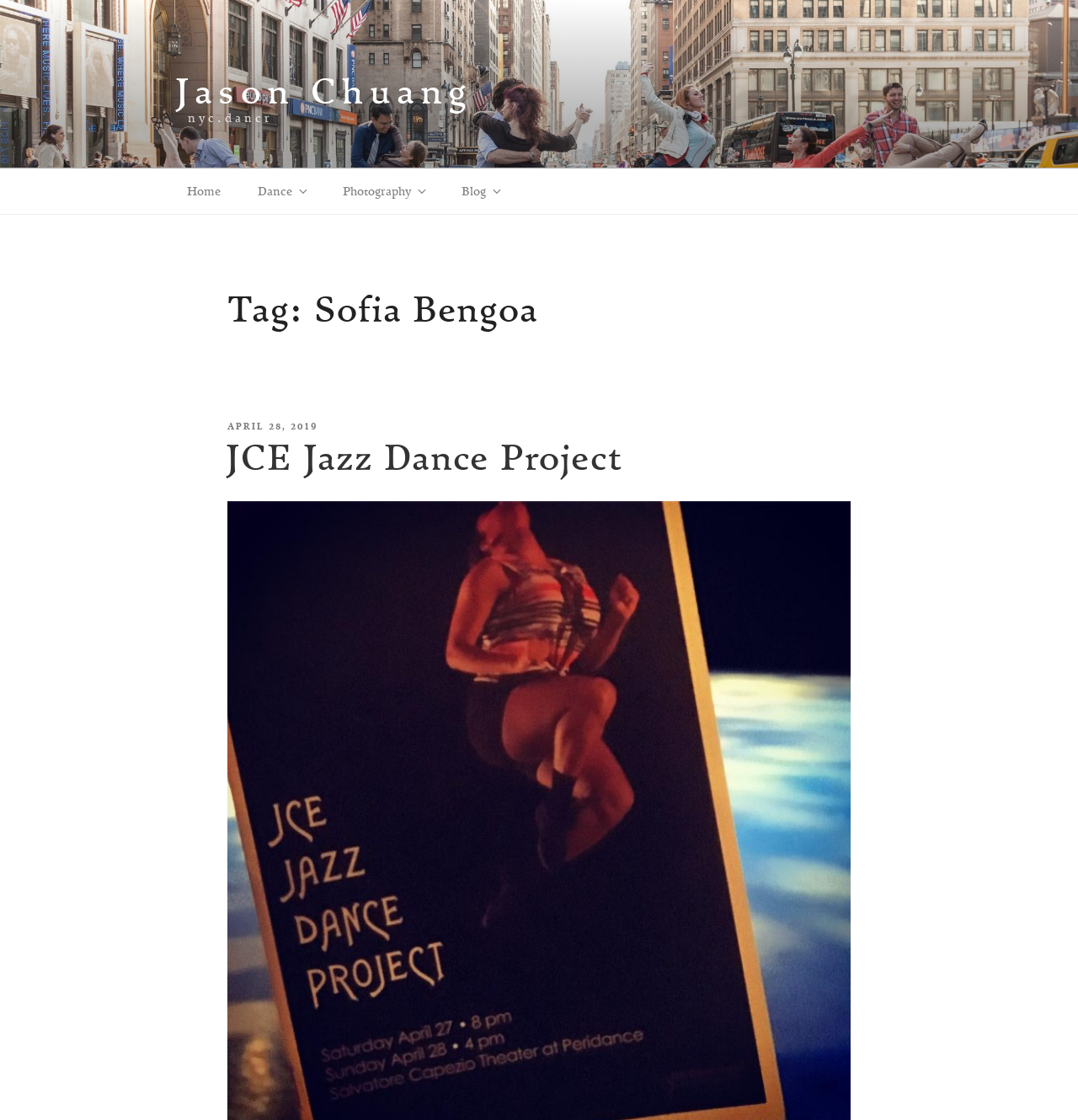Please provide a comprehensive answer to the question below using the information from the image: What is the date of the post 'JCE Jazz Dance Project'?

The link 'JCE Jazz Dance Project' is accompanied by a time element with the text 'APRIL 28, 2019', which indicates the date of the post.